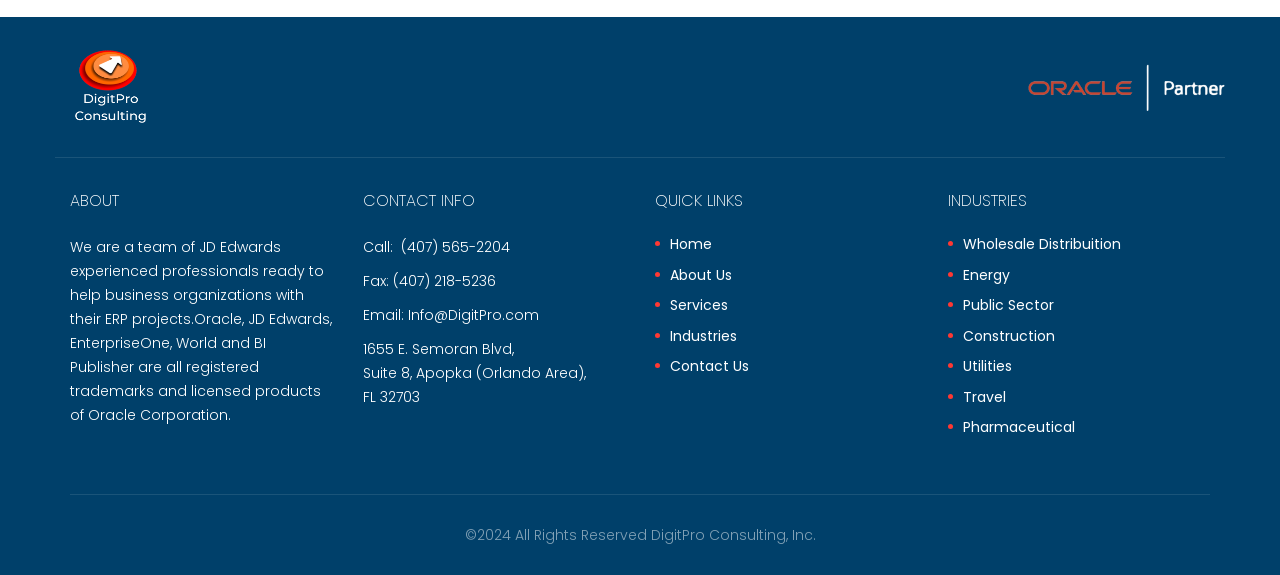What is the phone number?
Could you give a comprehensive explanation in response to this question?

The phone number can be found in the 'CONTACT INFO' section, which is located in the middle-left part of the webpage. It is written as 'Call: (407) 565-2204'.